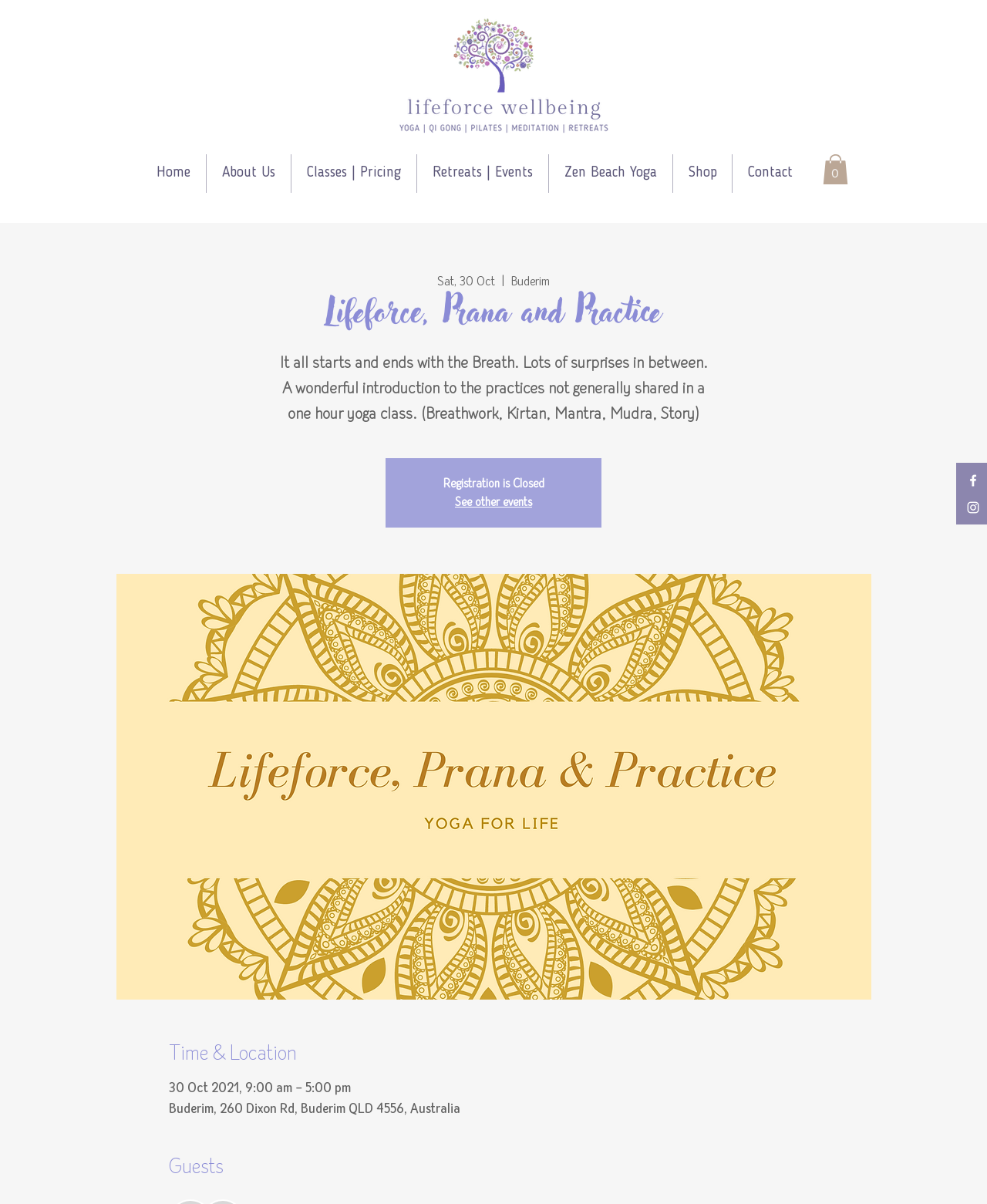Locate the coordinates of the bounding box for the clickable region that fulfills this instruction: "Check the Facebook link".

[0.978, 0.392, 0.994, 0.405]